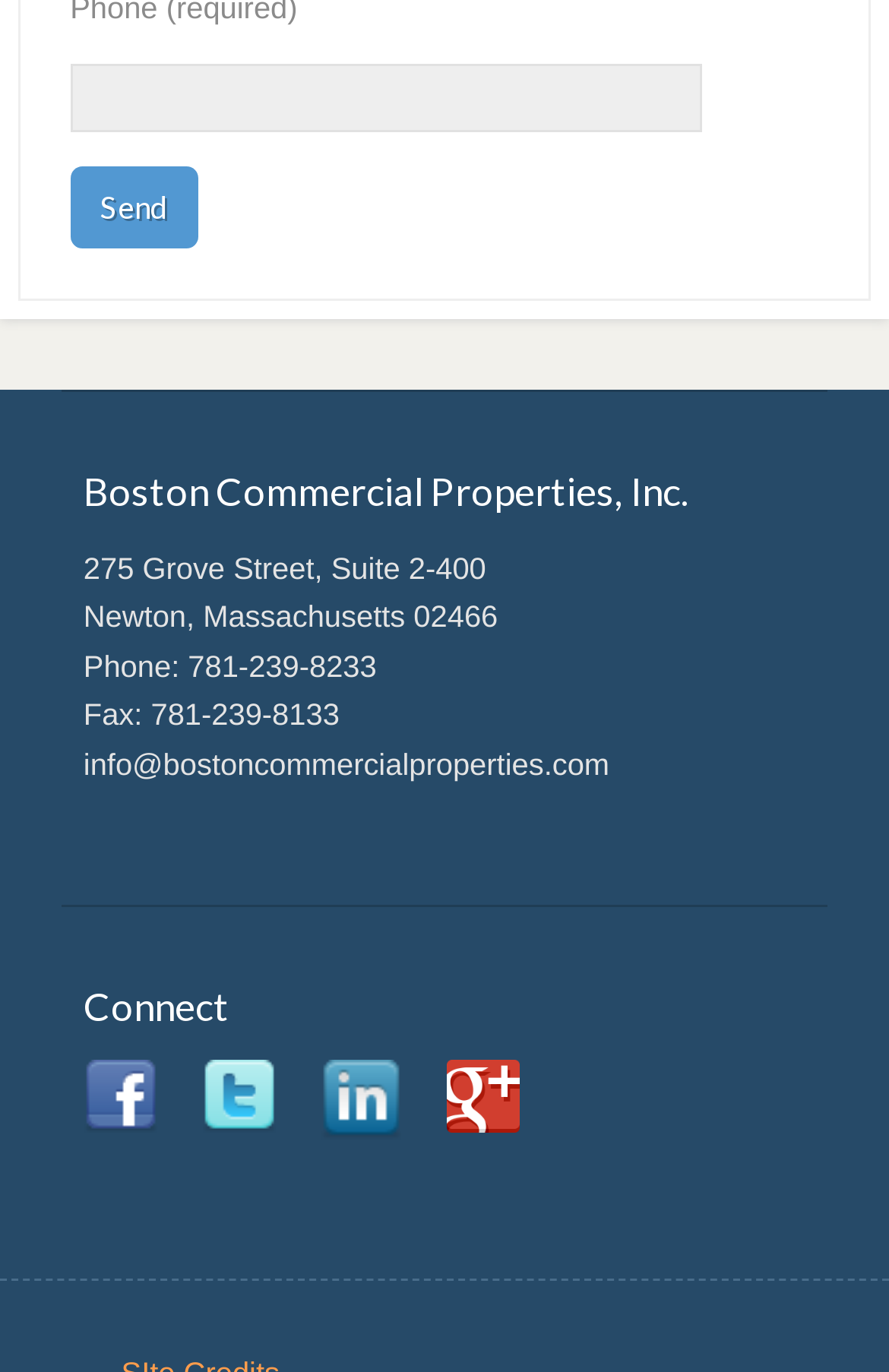Using the information in the image, give a detailed answer to the following question: What is the phone number?

The phone number can be found in the StaticText element that reads 'Phone: 781-239-8233', which is located below the company address.